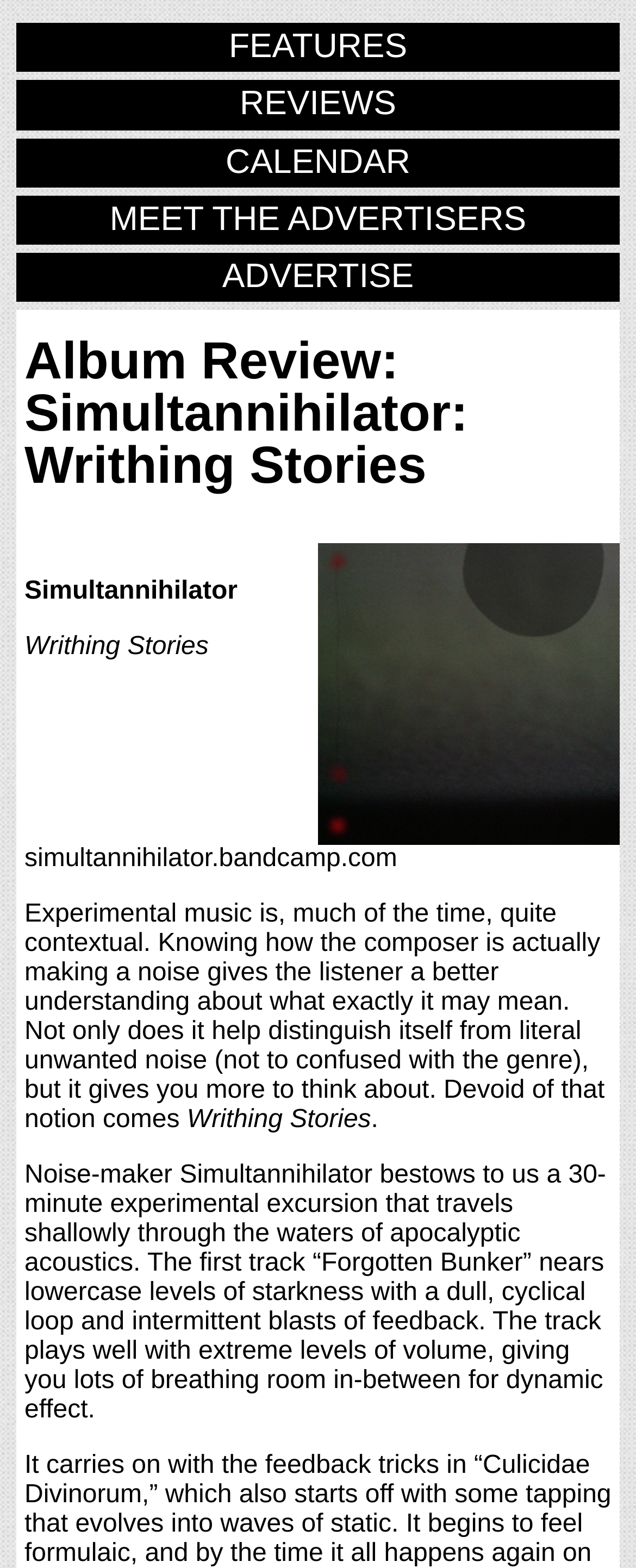Bounding box coordinates should be provided in the format (top-left x, top-left y, bottom-right x, bottom-right y) with all values between 0 and 1. Identify the bounding box for this UI element: FEATURES

[0.026, 0.015, 0.974, 0.046]